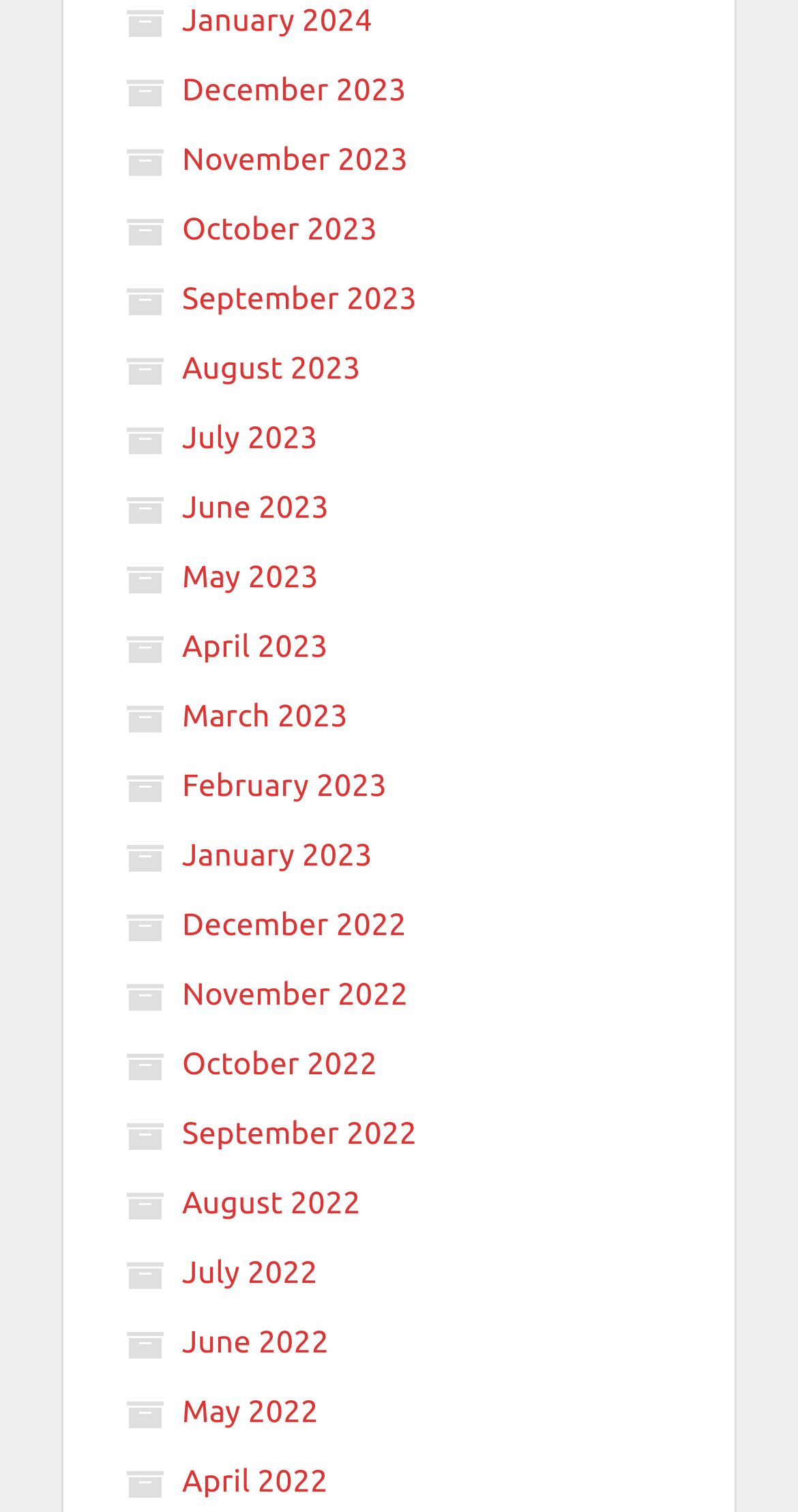Please locate the bounding box coordinates of the element that needs to be clicked to achieve the following instruction: "Check August 2022". The coordinates should be four float numbers between 0 and 1, i.e., [left, top, right, bottom].

[0.156, 0.784, 0.452, 0.807]